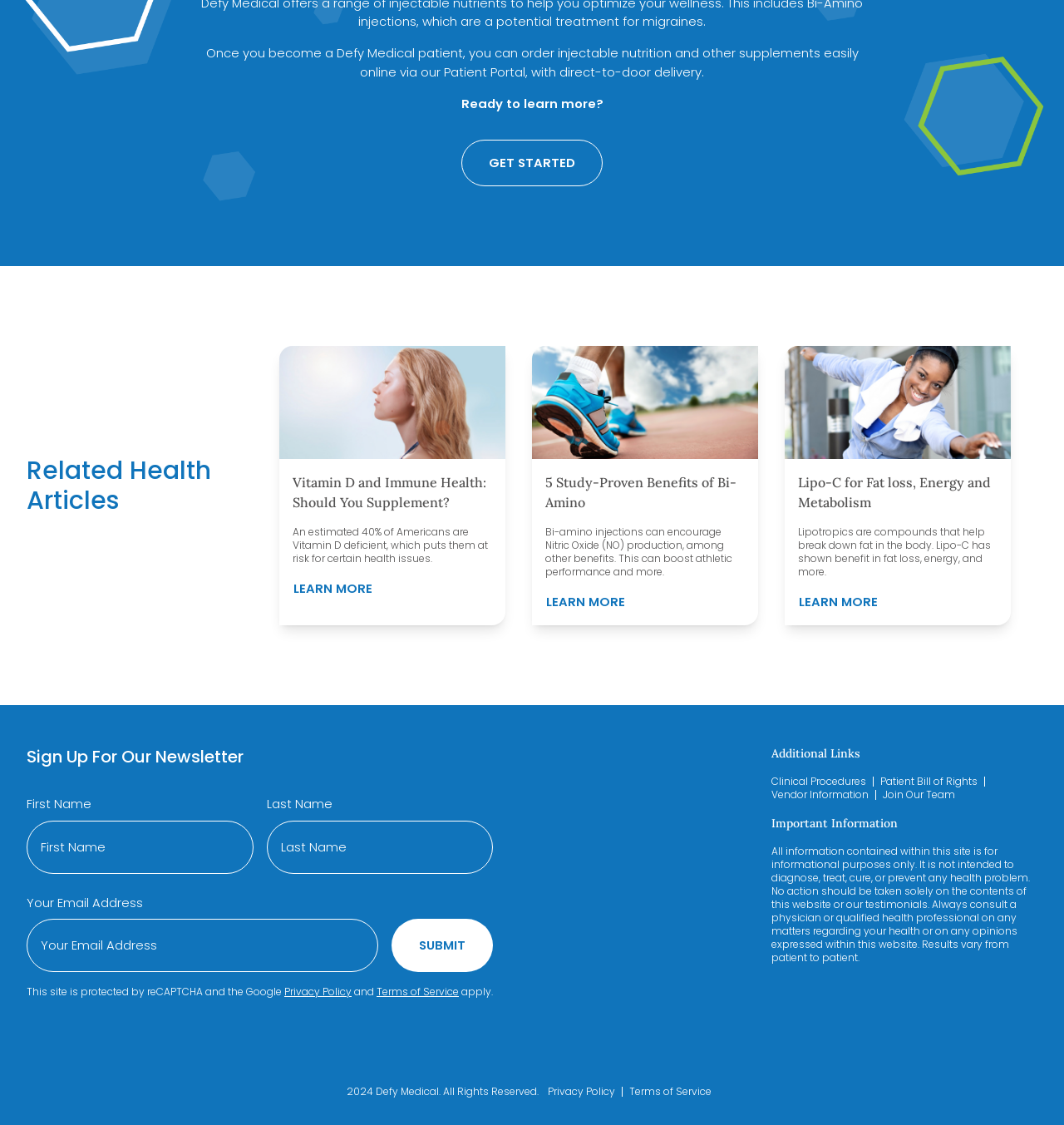Please locate the bounding box coordinates of the element that should be clicked to complete the given instruction: "Enter first name".

[0.025, 0.729, 0.238, 0.776]